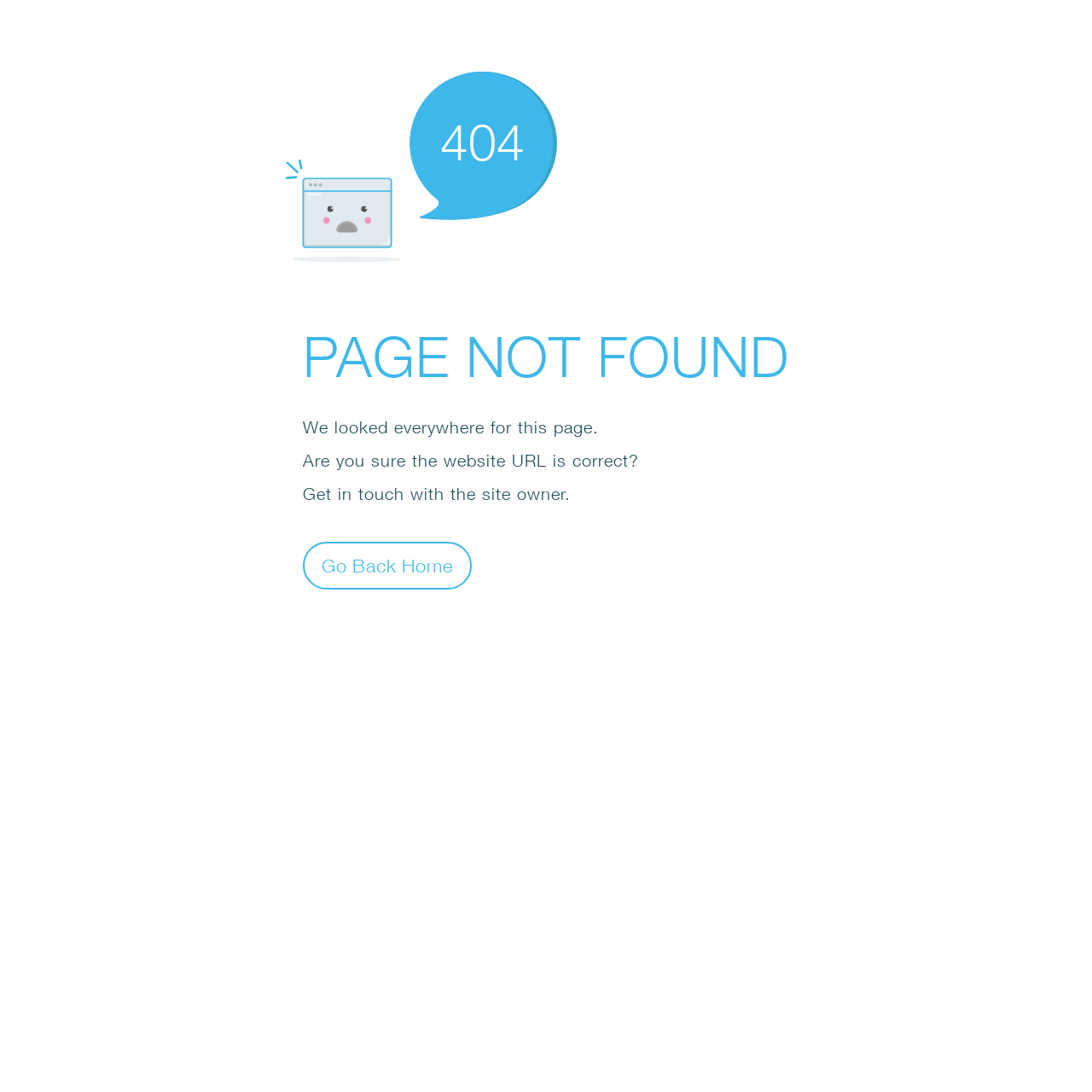Respond to the question below with a single word or phrase:
What is suggested to the user?

Get in touch with the site owner